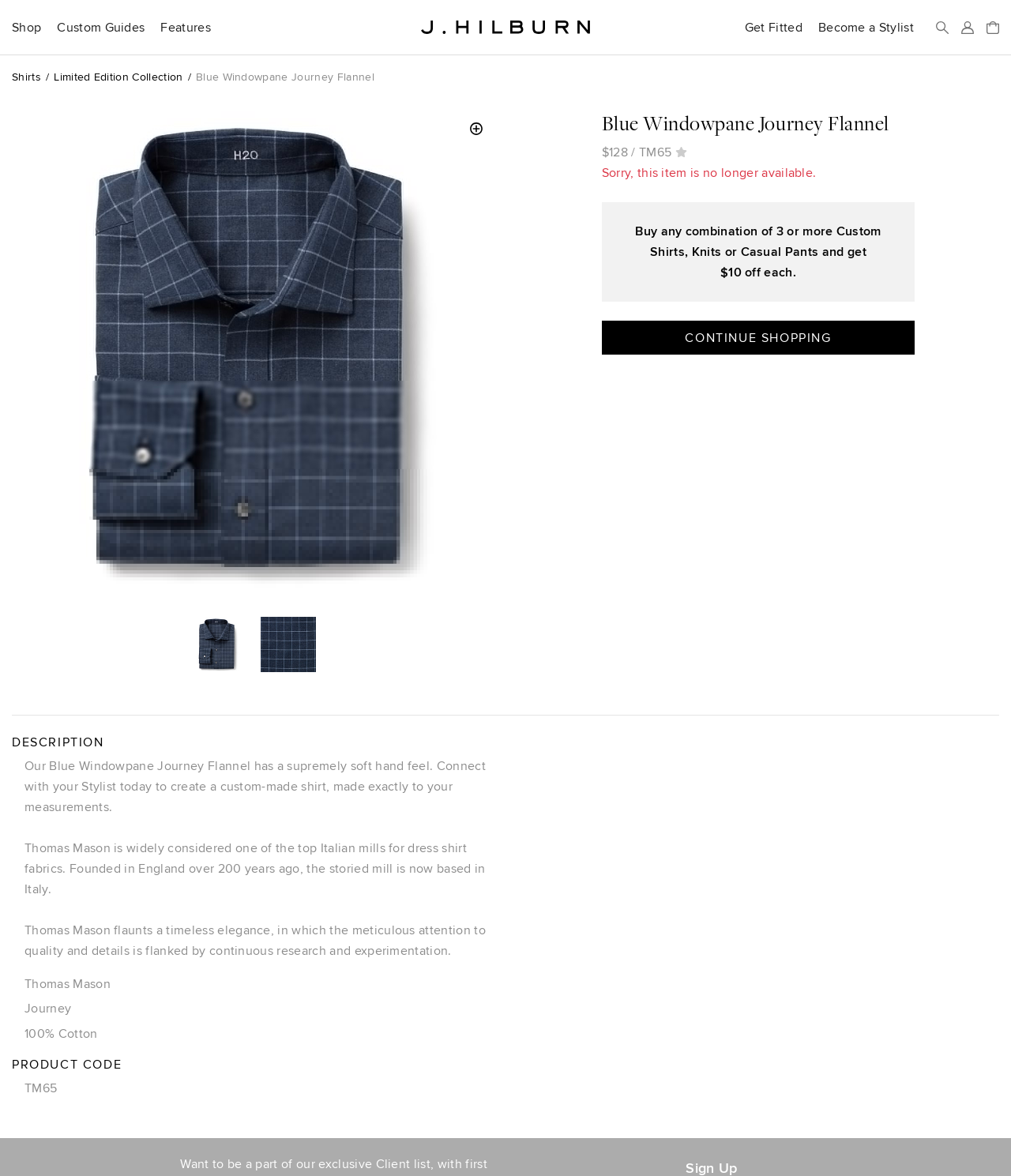Offer a comprehensive description of the webpage’s content and structure.

This webpage is about a specific product, the Blue Windowpane Journey Flannel, on the J.Hilburn website. At the top, there is a navigation menu with links to different categories such as "Shop", "Custom Clothing", "Ready to Wear", "Leather Goods", and "Gift Cards". Below the navigation menu, there are several sections showcasing different products and features.

On the left side, there are links to various product categories, including "Suits", "Shirts", "Knits", and "Casual Pants". On the right side, there is a section highlighting the product's features, including a heading "HIGHLIGHTS" and links to "New Arrivals", "Key Looks", and "Lookbooks".

The main content area is dedicated to the Blue Windowpane Journey Flannel product. There is a heading with the product name, followed by a description of the product, which mentions its soft hand feel and the option to create a custom-made shirt with a stylist. The description also provides information about the fabric, Thomas Mason, and its history.

Below the product description, there are details about the product, including its price, "$128", and a product code, "TM65". There is also a call-to-action button to "Add to Favorites" and a notice that the item is no longer available.

Further down, there is a section with a heading "DESCRIPTION" that provides more information about the product, including its features and materials. There is also a section with a heading "PRODUCT CODE" that displays the product code again.

At the bottom of the page, there is a horizontal separator, followed by a link to "CONTINUE SHOPPING". On the top right corner, there are links to "Search", "Sign In", and "Bag", as well as an image of a bag.